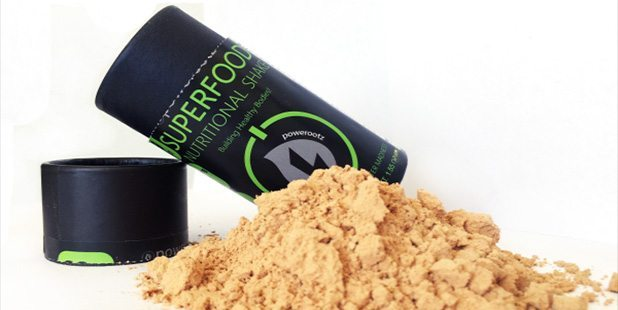Describe every aspect of the image in detail.

The image showcases a product called "Powerootz Superfood Nutritional Shake," featuring a sleek black container tipped over, with a mound of its powdered contents spilling out. The label prominently displays the words "SUPERFOOD NUTRITIONAL SHAKE" in bold green text, emphasizing its health-focused branding. This visual representation highlights the product's appeal to health-conscious consumers looking for nutritious shake options. The shake is designed to provide an easy and delicious way to incorporate superfoods into one's diet, making it ideal for those interested in vegan and plant-based nutrition.